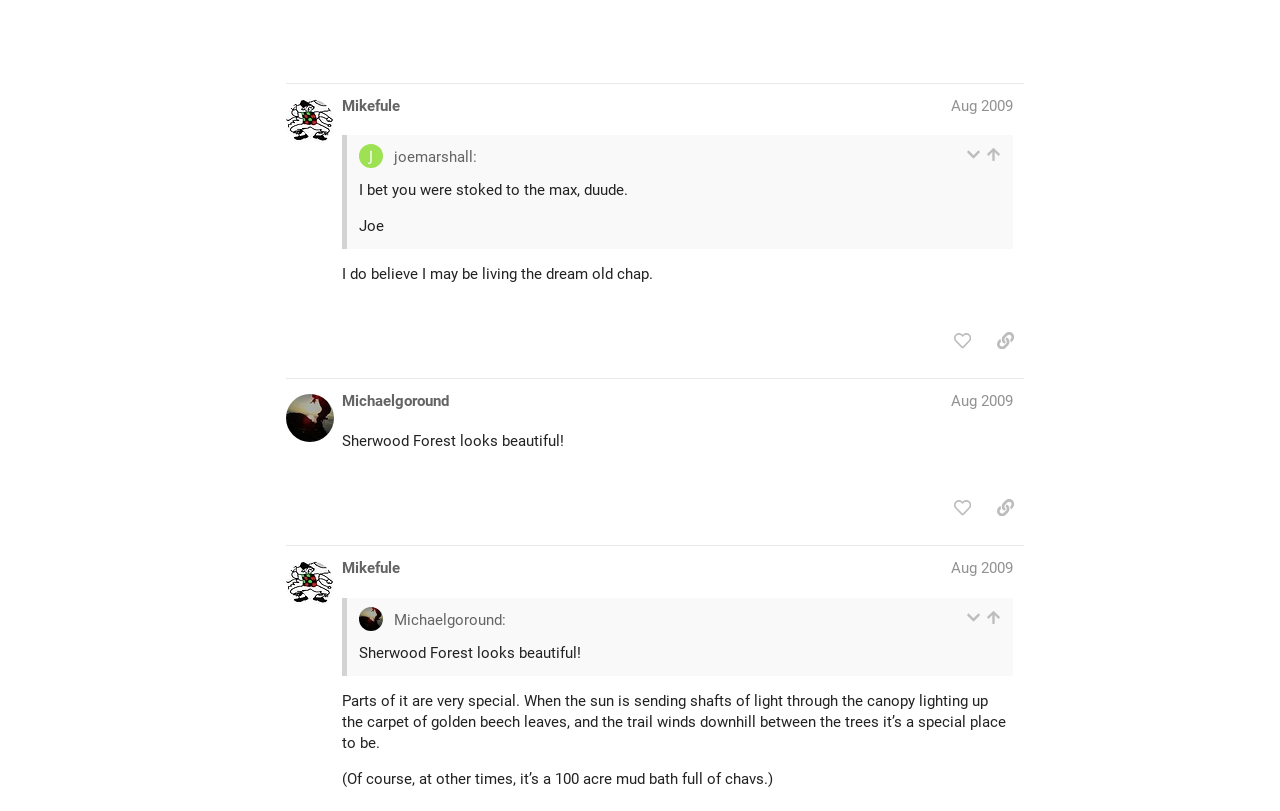Using the information in the image, could you please answer the following question in detail:
What is the name of the website?

I determined the answer by looking at the link 'Unicyclist.com' at the top of the webpage, which suggests that it is the name of the website.